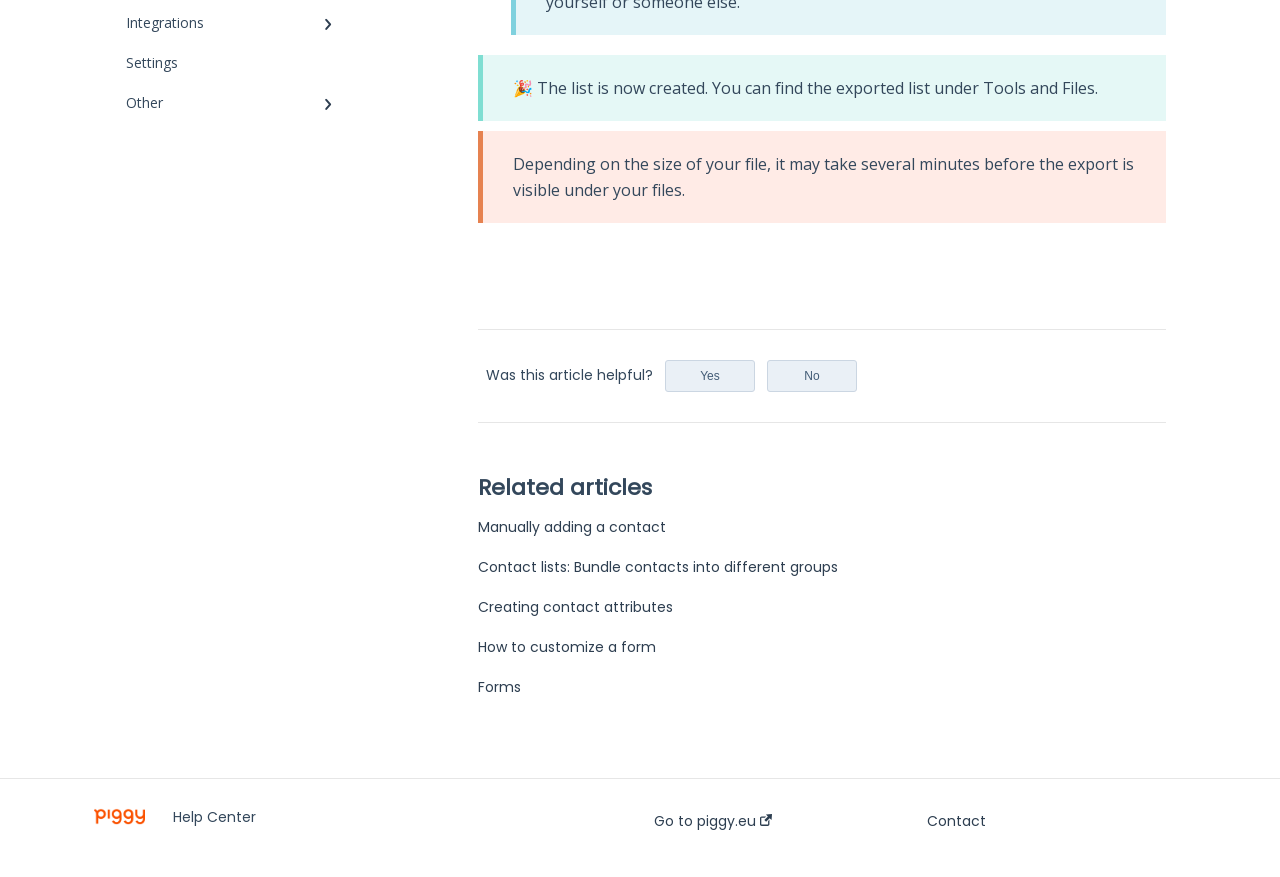Locate the bounding box coordinates for the element described below: "Creating contact attributes". The coordinates must be four float values between 0 and 1, formatted as [left, top, right, bottom].

[0.373, 0.681, 0.526, 0.704]